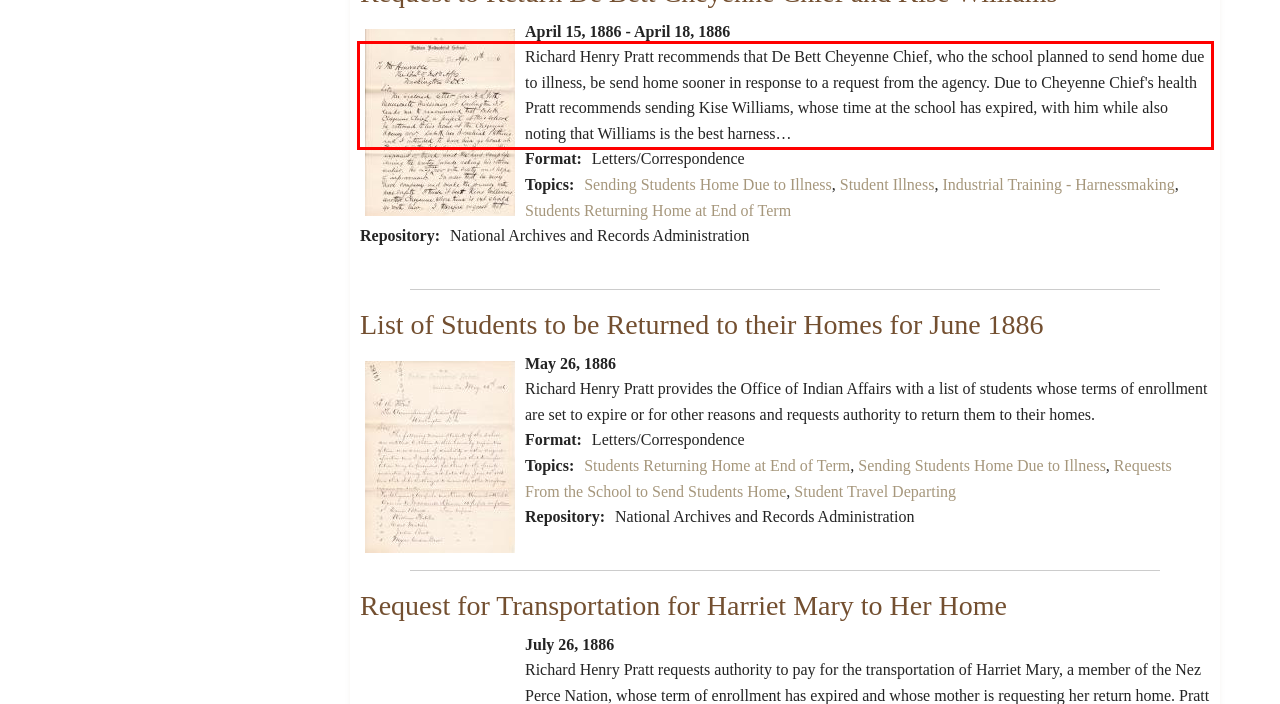Within the provided webpage screenshot, find the red rectangle bounding box and perform OCR to obtain the text content.

Richard Henry Pratt recommends that De Bett Cheyenne Chief, who the school planned to send home due to illness, be send home sooner in response to a request from the agency. Due to Cheyenne Chief's health Pratt recommends sending Kise Williams, whose time at the school has expired, with him while also noting that Williams is the best harness…